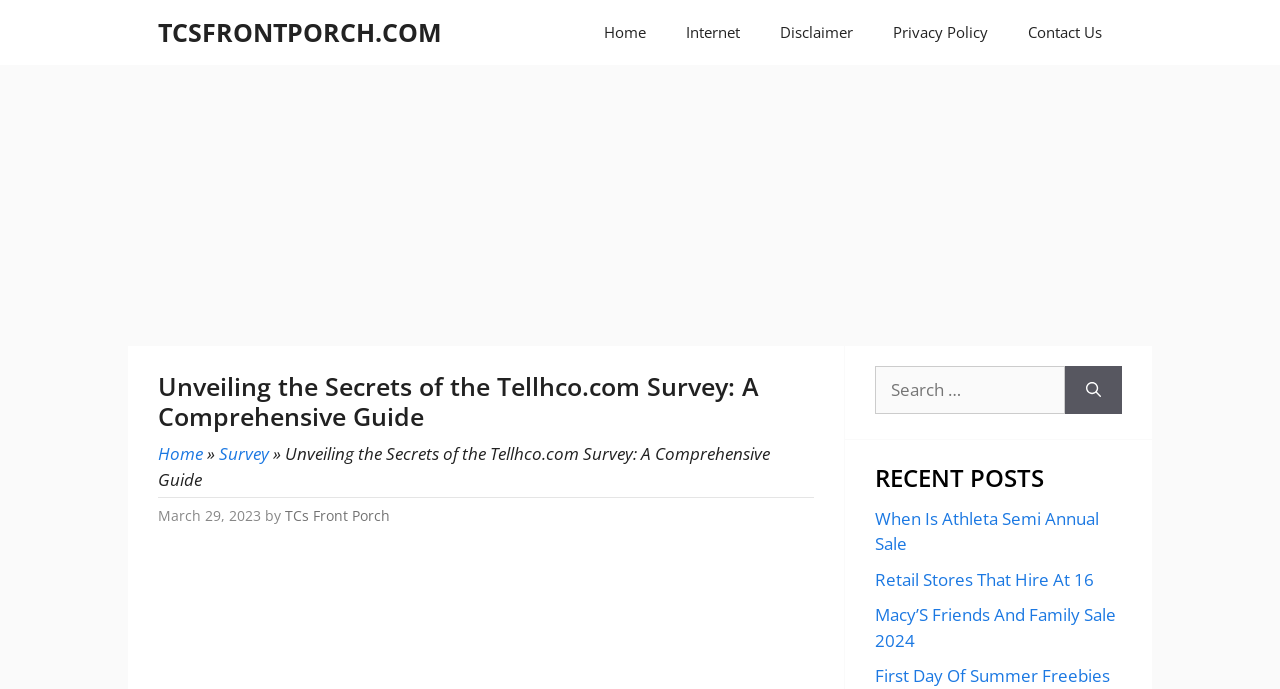Please extract and provide the main headline of the webpage.

Unveiling the Secrets of the Tellhco.com Survey: A Comprehensive Guide